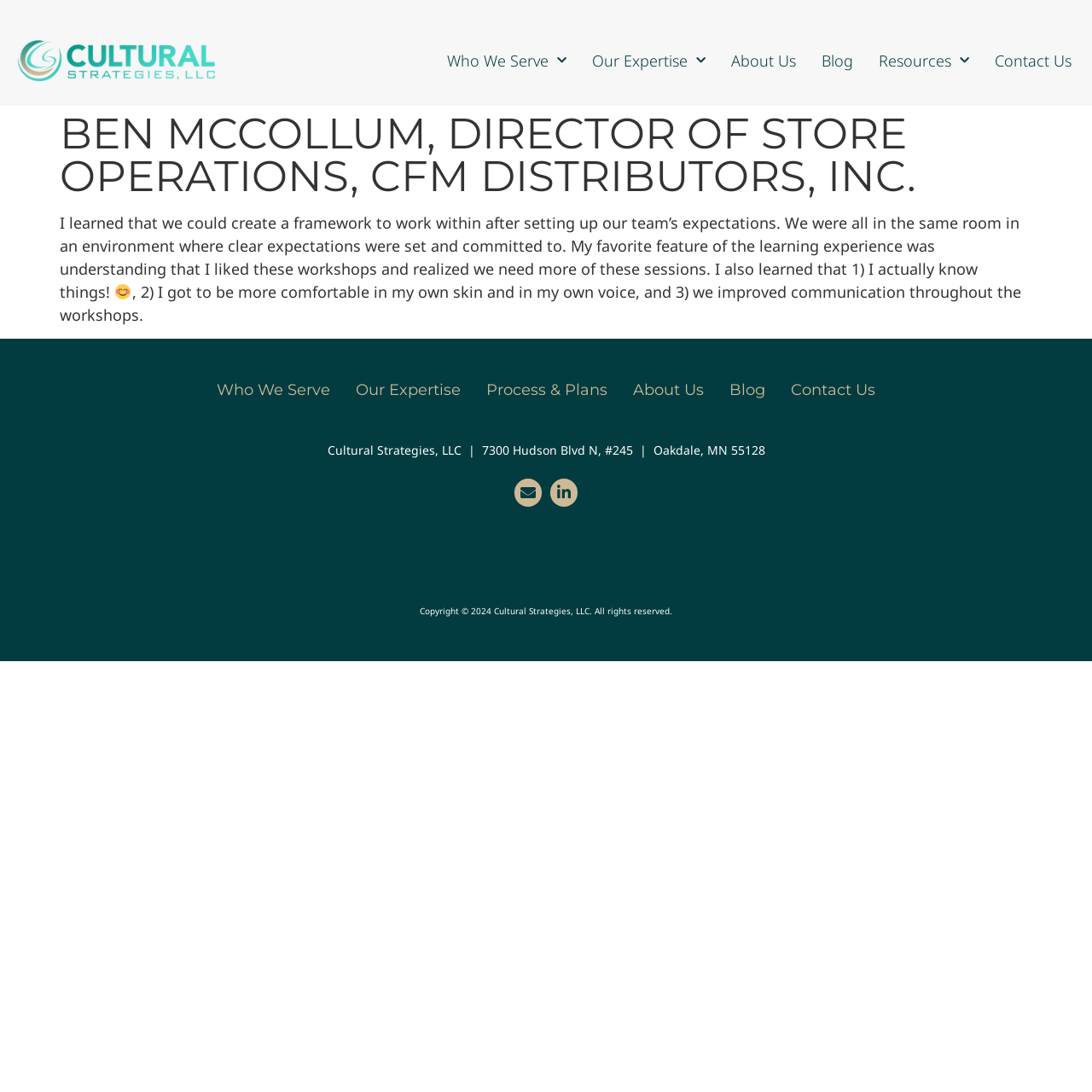Please predict the bounding box coordinates of the element's region where a click is necessary to complete the following instruction: "Click Contact Us". The coordinates should be represented by four float numbers between 0 and 1, i.e., [left, top, right, bottom].

[0.911, 0.041, 0.981, 0.07]